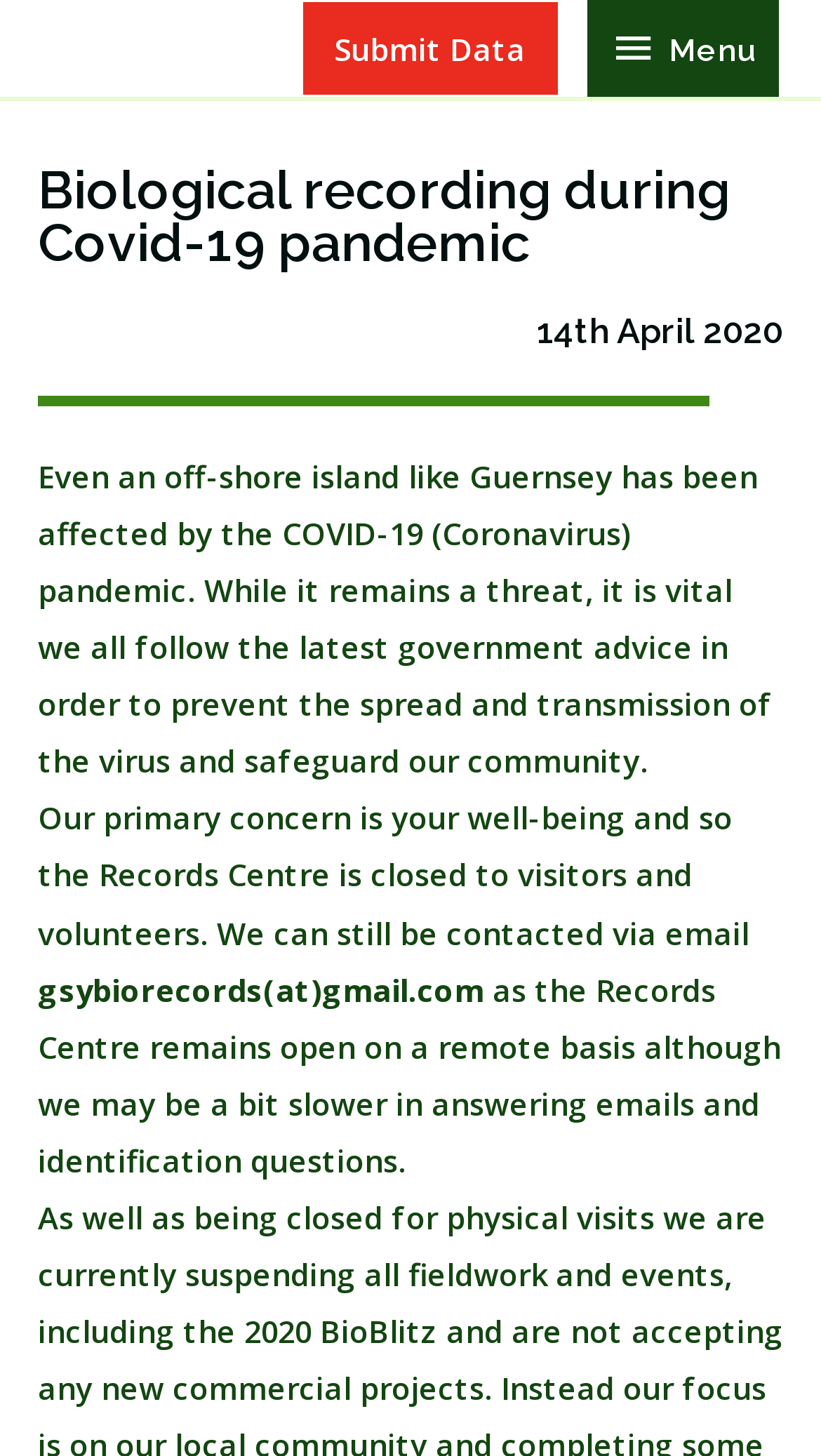Extract the bounding box coordinates of the UI element described by: "Menu Menu". The coordinates should include four float numbers ranging from 0 to 1, e.g., [left, top, right, bottom].

[0.716, 0.0, 0.949, 0.067]